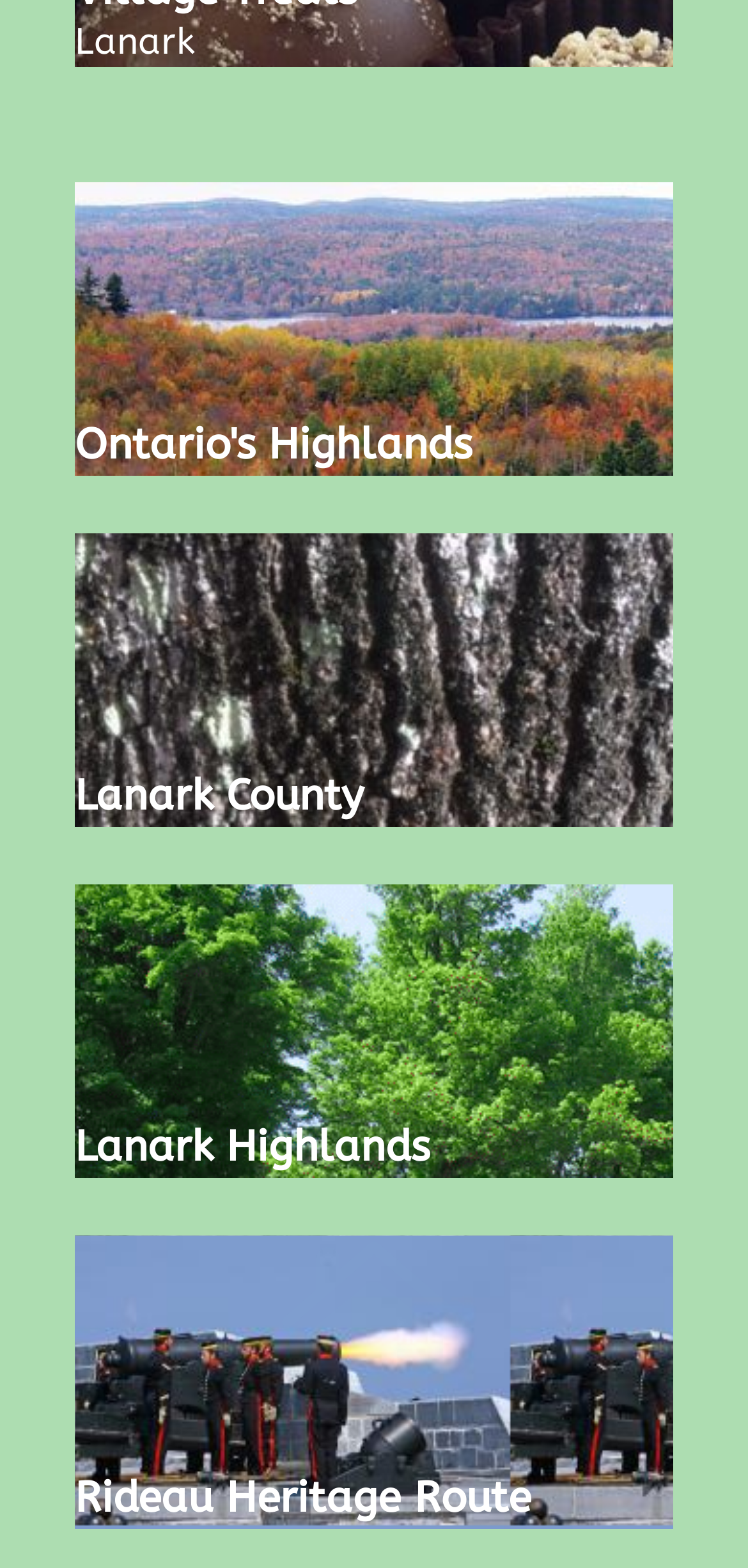Respond with a single word or phrase:
What is the name of the highlands?

Ontario's Highlands